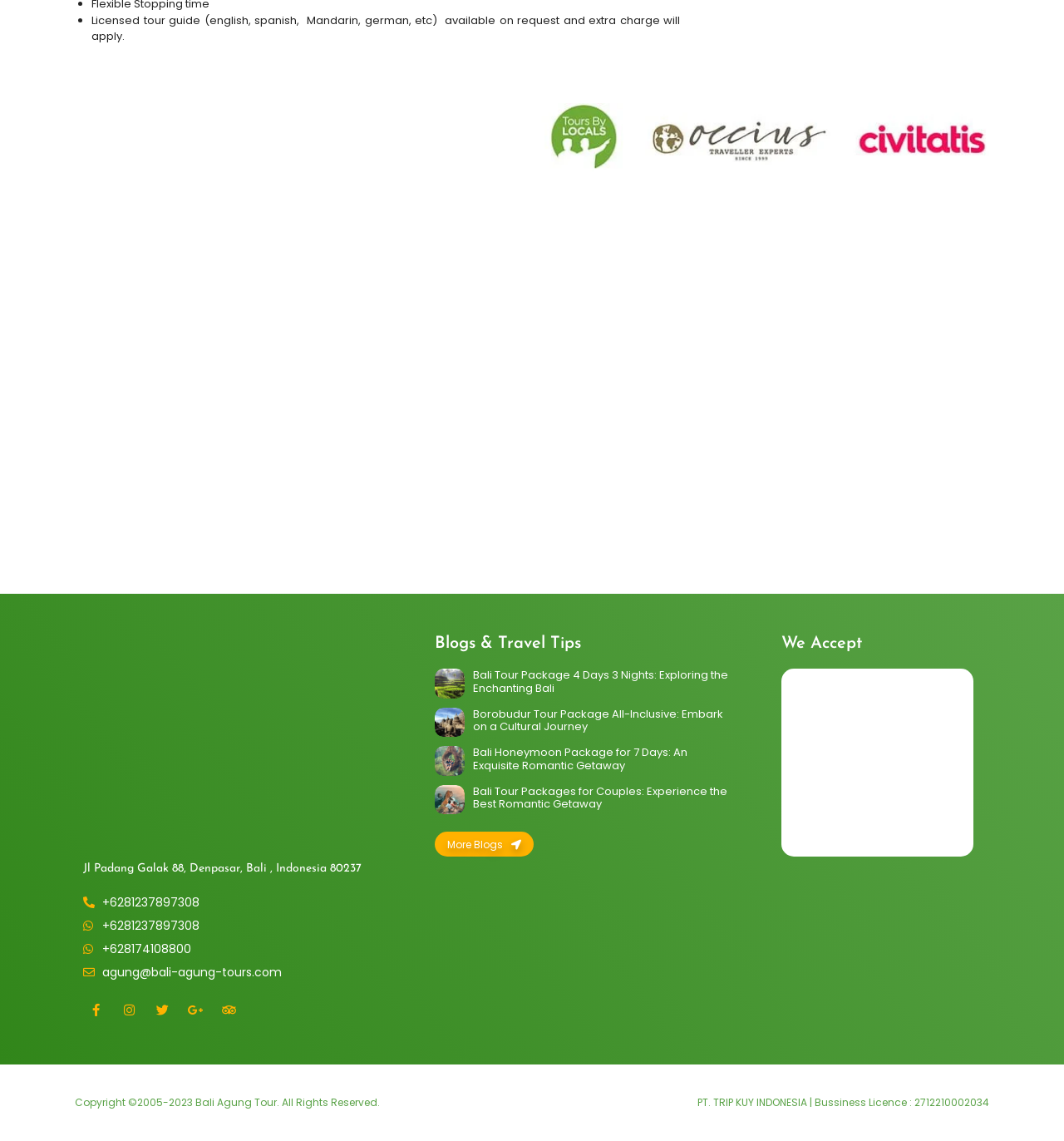Determine the bounding box for the UI element that matches this description: "+6281237897308".

[0.078, 0.784, 0.362, 0.799]